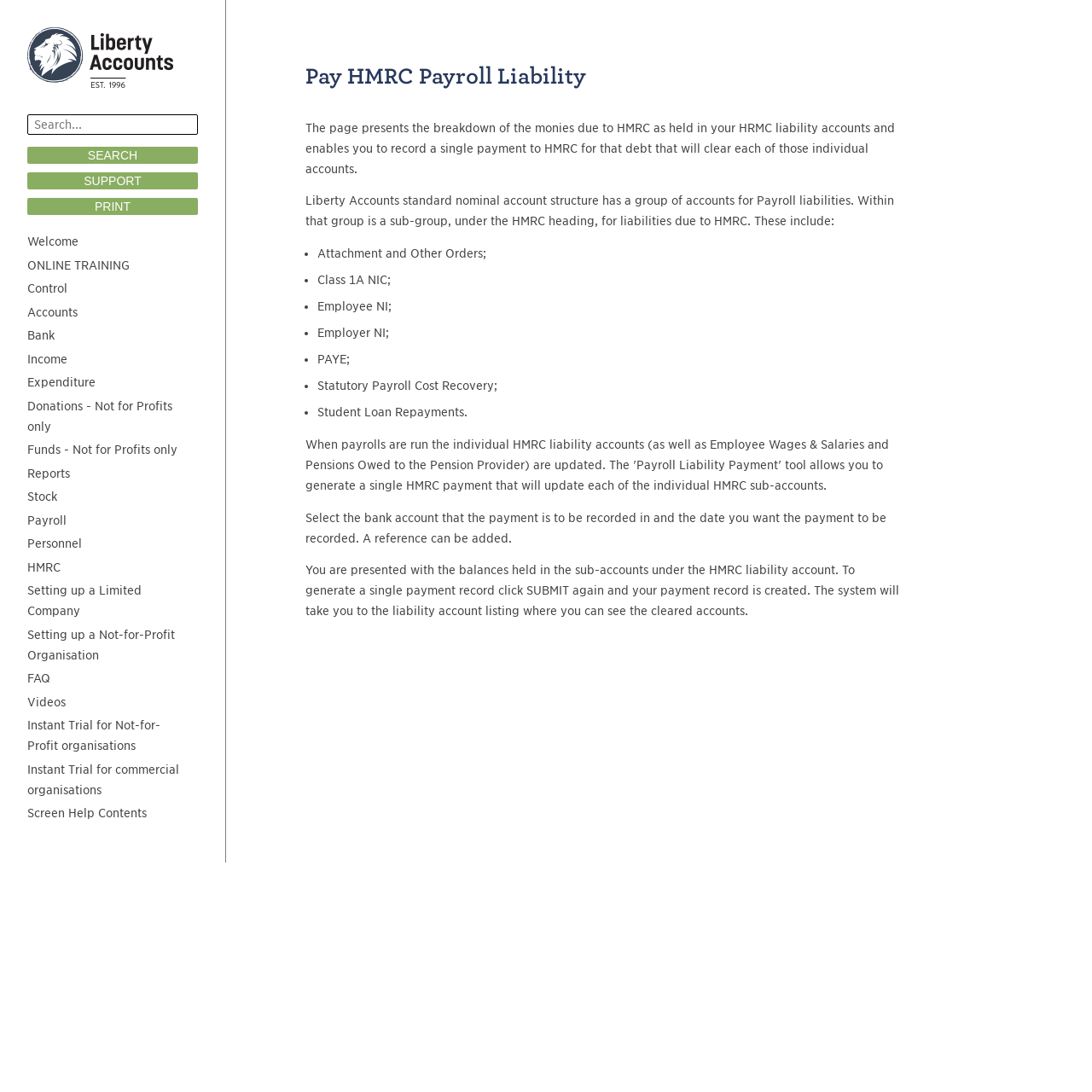What type of accounts are listed under the HMRC heading?
Please respond to the question with as much detail as possible.

The webpage explains that the Liberty Accounts standard nominal account structure has a group of accounts for Payroll liabilities, and within that group, there is a sub-group under the HMRC heading, which includes accounts for Attachment and Other Orders, Class 1A NIC, Employee NI, Employer NI, PAYE, Statutory Payroll Cost Recovery, and Student Loan Repayments.